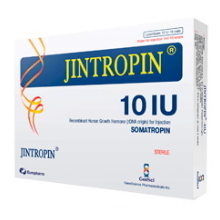What is Jintropin used for?
Could you please answer the question thoroughly and with as much detail as possible?

Jintropin is designed for use in therapeutic settings, particularly in promoting growth and enhancing muscle mass, and is typically used in the medical field for various applications, including treatment for growth disorders and muscle wasting conditions.